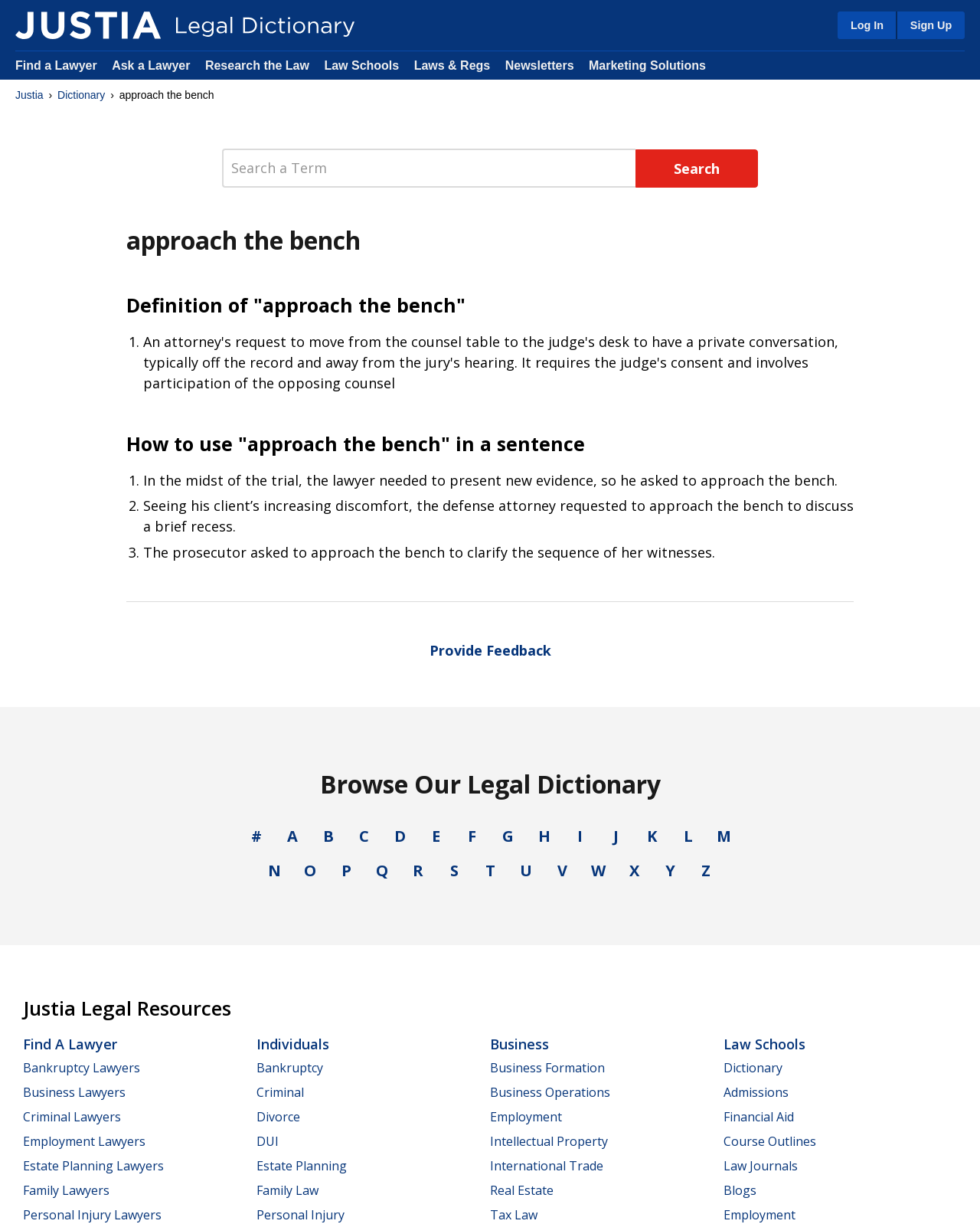How many examples of using 'approach the bench' in a sentence are provided?
Refer to the image and respond with a one-word or short-phrase answer.

3